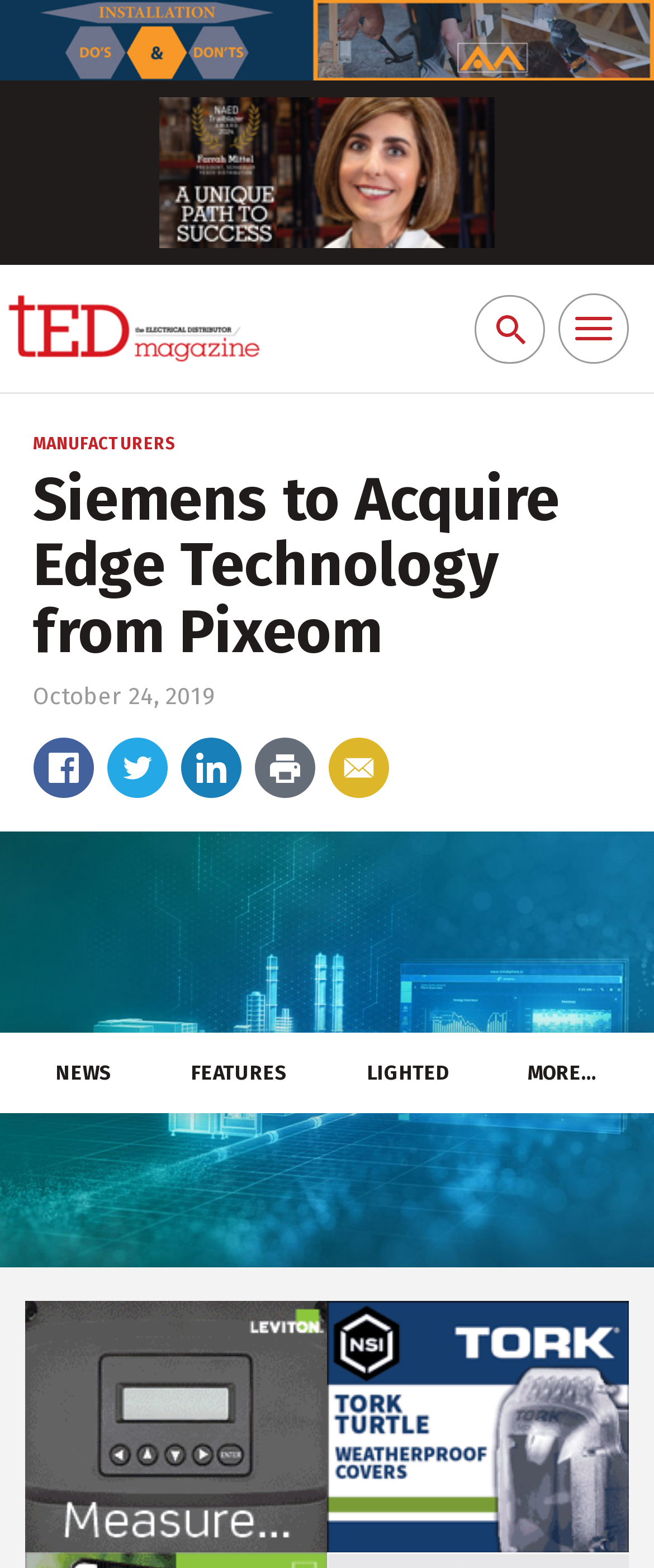Explain the webpage's layout and main content in detail.

The webpage appears to be a news article page from tEDmag, with a focus on the acquisition of edge technology from Pixeom by Siemens. 

At the top of the page, there are two images, one spanning the entire width and another smaller one to the right. Below these images, there are several links, including "NEWS", "Channel", "Distributors", "Manufacturers", "FEATURES", "LIGHTED", and "MORE…", which are likely navigation links or categories.

To the right of these links, there is a search bar with a label "Search for:" and a search box. Below the search bar, there is a button labeled "Toggle navigation".

The main content of the page is divided into sections, with headings "MANUFACTURERS", "Siemens to Acquire Edge Technology from Pixeom", and "October 24, 2019". The article title "Siemens to Acquire Edge Technology from Pixeom" is prominently displayed, and there is a link to the article date "October 24, 2019". 

There are several links and icons below the article title, which may be related to the article or provide additional information. The main article content is accompanied by an image that spans the entire width of the page. At the bottom of the page, there are two more images, one on the left and one on the right.